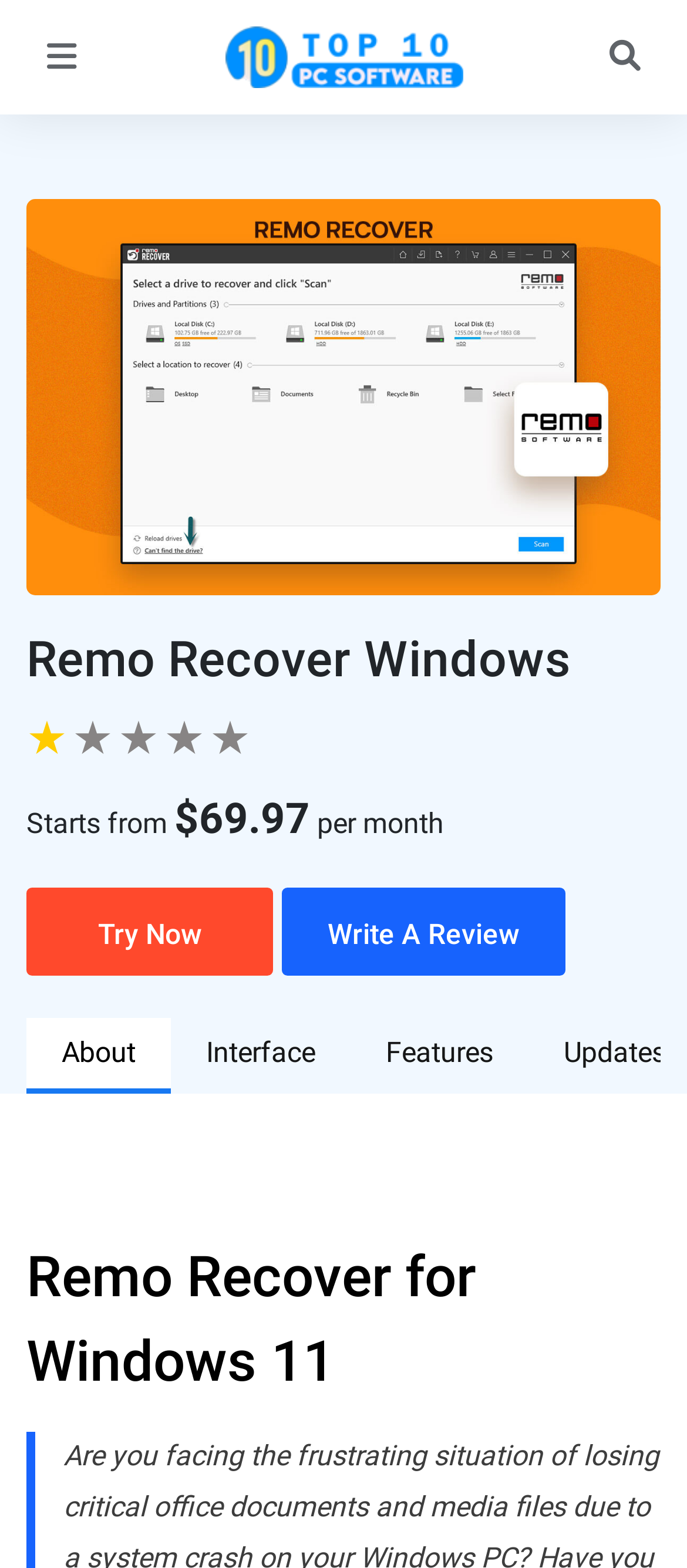Determine the bounding box for the described UI element: "Write A Review".

[0.41, 0.314, 0.823, 0.37]